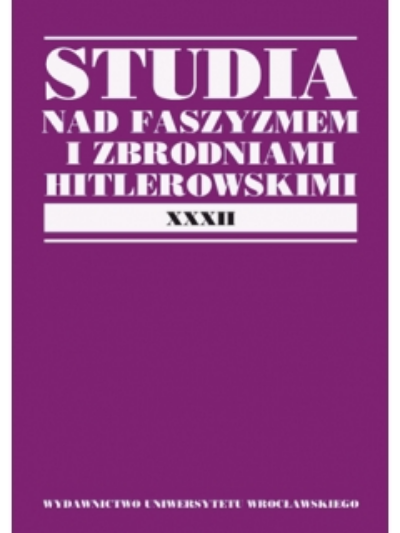What is the volume number of the series?
Using the information from the image, provide a comprehensive answer to the question.

The volume number of the series is XXXII, which is indicated by the Roman numeral at the bottom of the book cover, signifying that this is the thirty-second volume of the series.